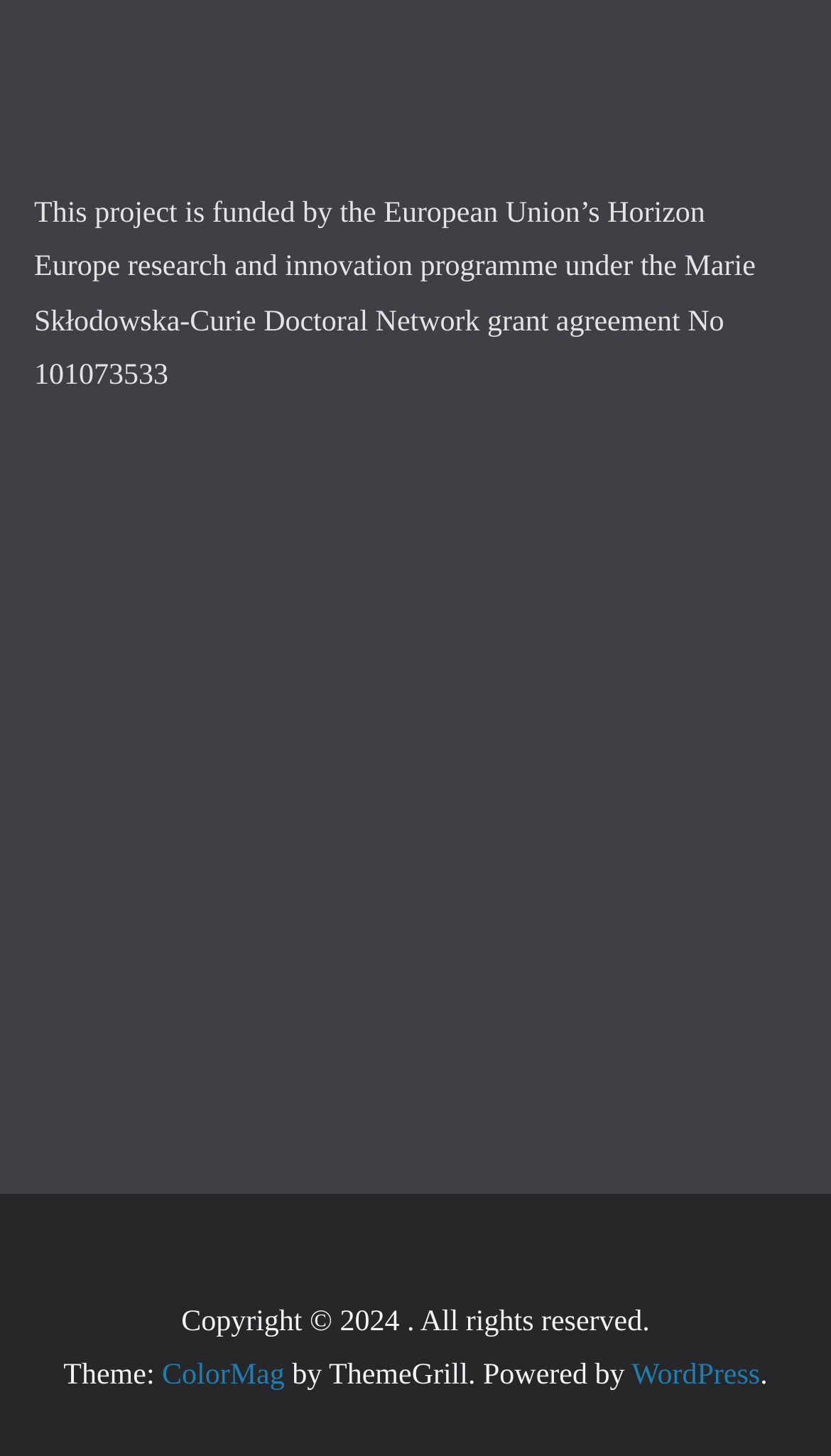What is the copyright year?
Based on the visual, give a brief answer using one word or a short phrase.

2024